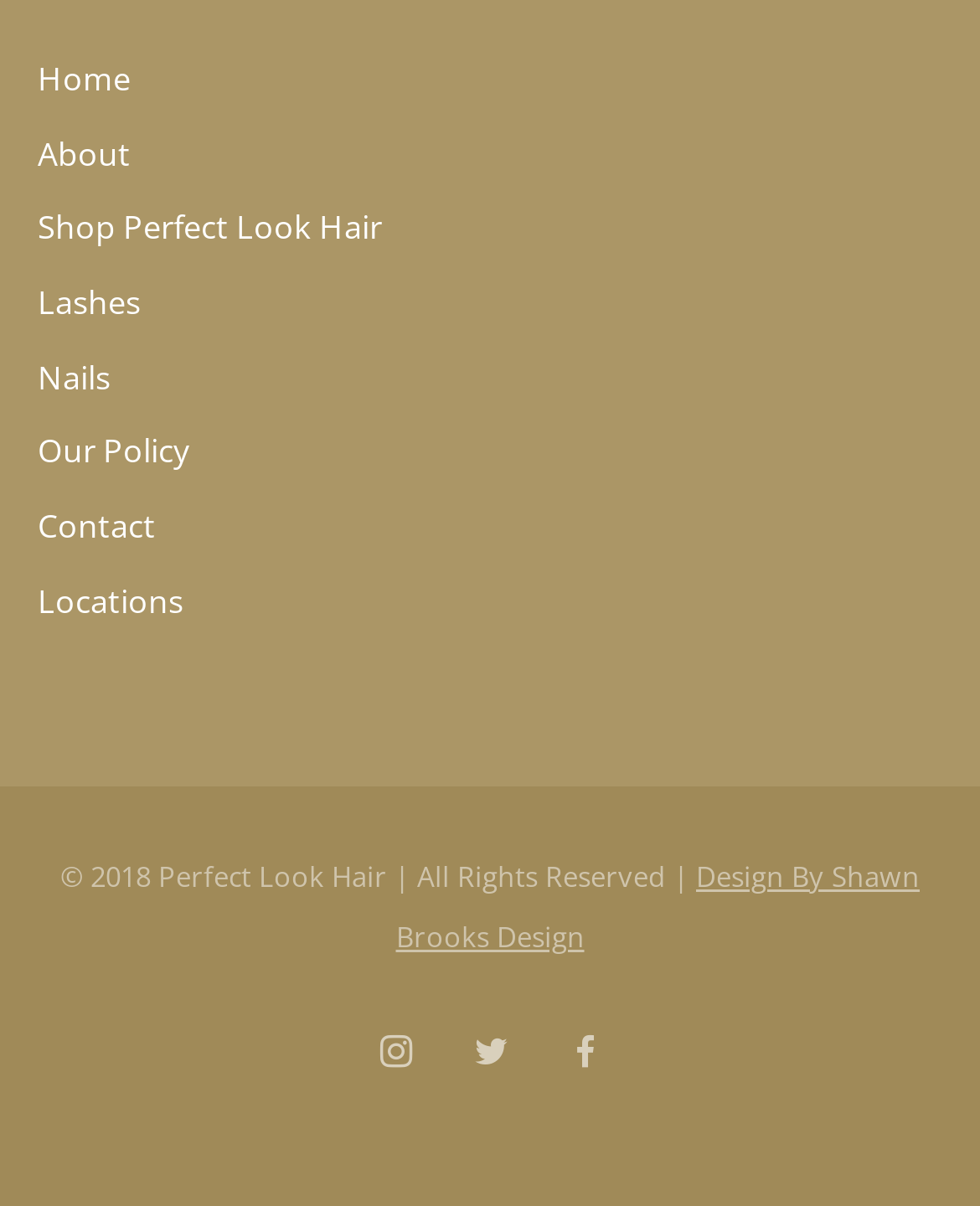What is the name of the designer?
Can you provide a detailed and comprehensive answer to the question?

The name of the designer is Shawn Brooks Design, which is mentioned in the link element with the text 'Design By Shawn Brooks Design' and bounding box coordinates [0.404, 0.711, 0.938, 0.791].